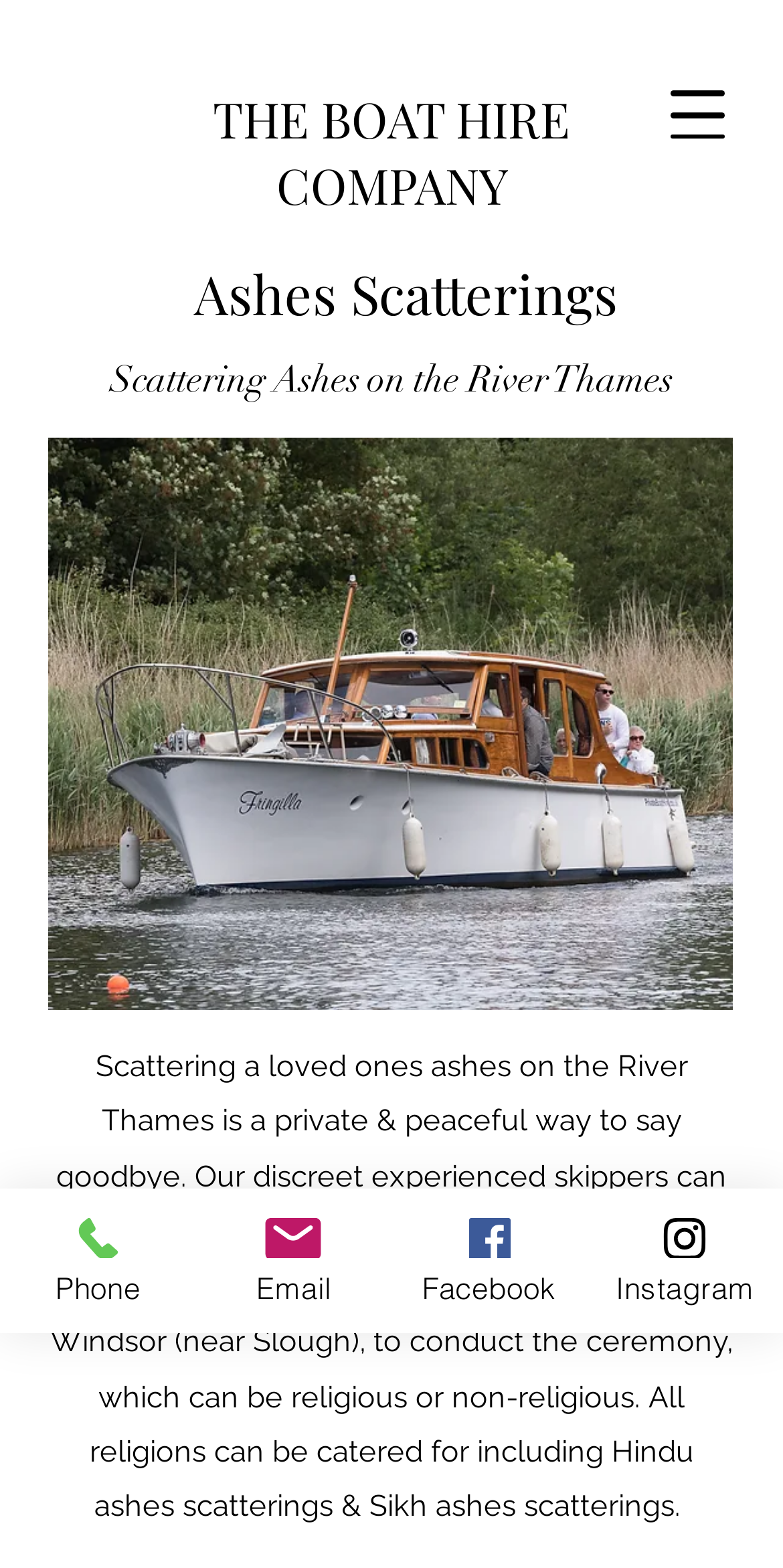Please look at the image and answer the question with a detailed explanation: What religions are catered for?

The webpage mentions that all religions can be catered for, including Hindu ashes scatterings and Sikh ashes scatterings, indicating that the service is inclusive of various religious beliefs.